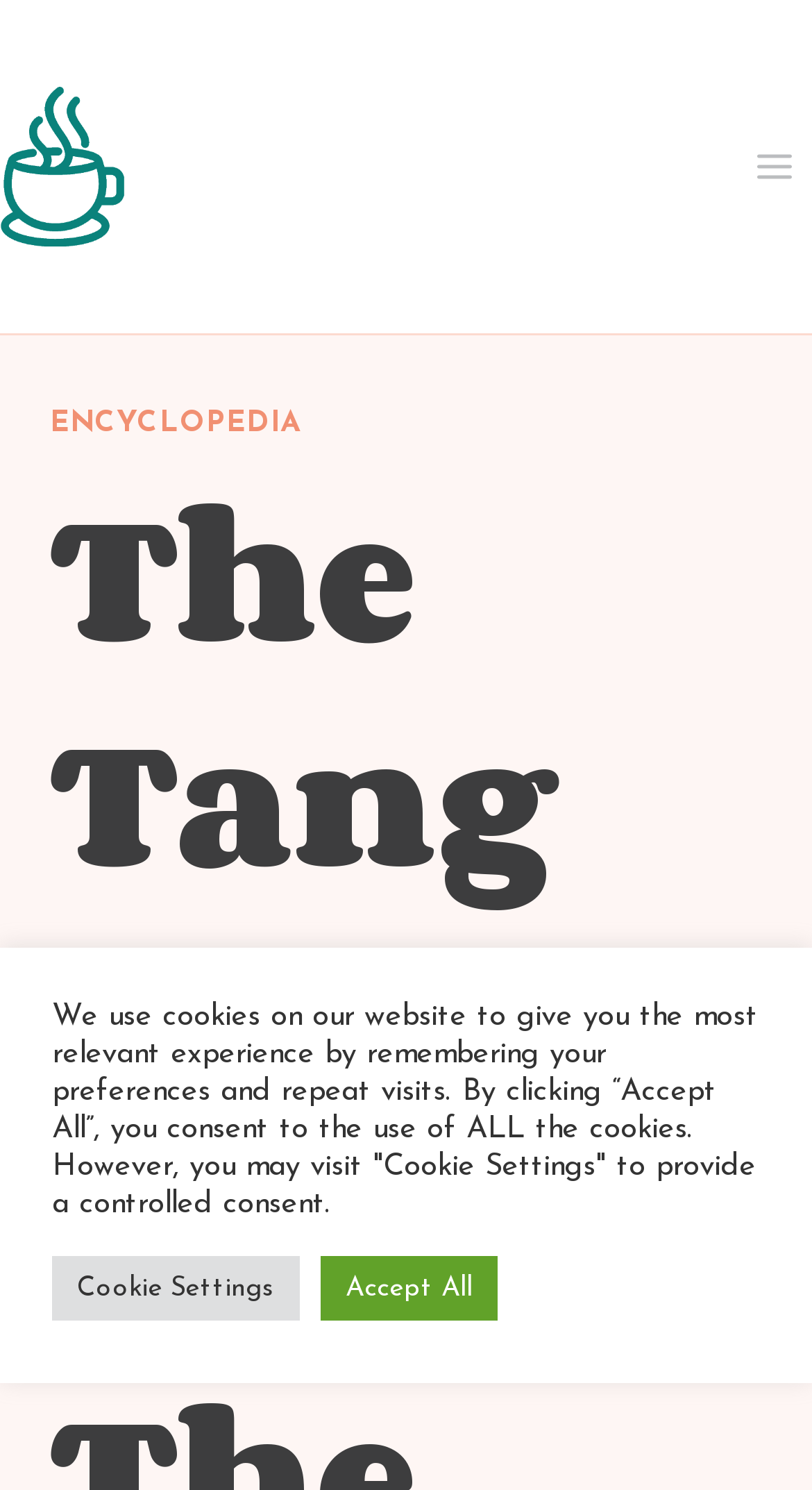Is the menu button expanded?
Refer to the screenshot and answer in one word or phrase.

No